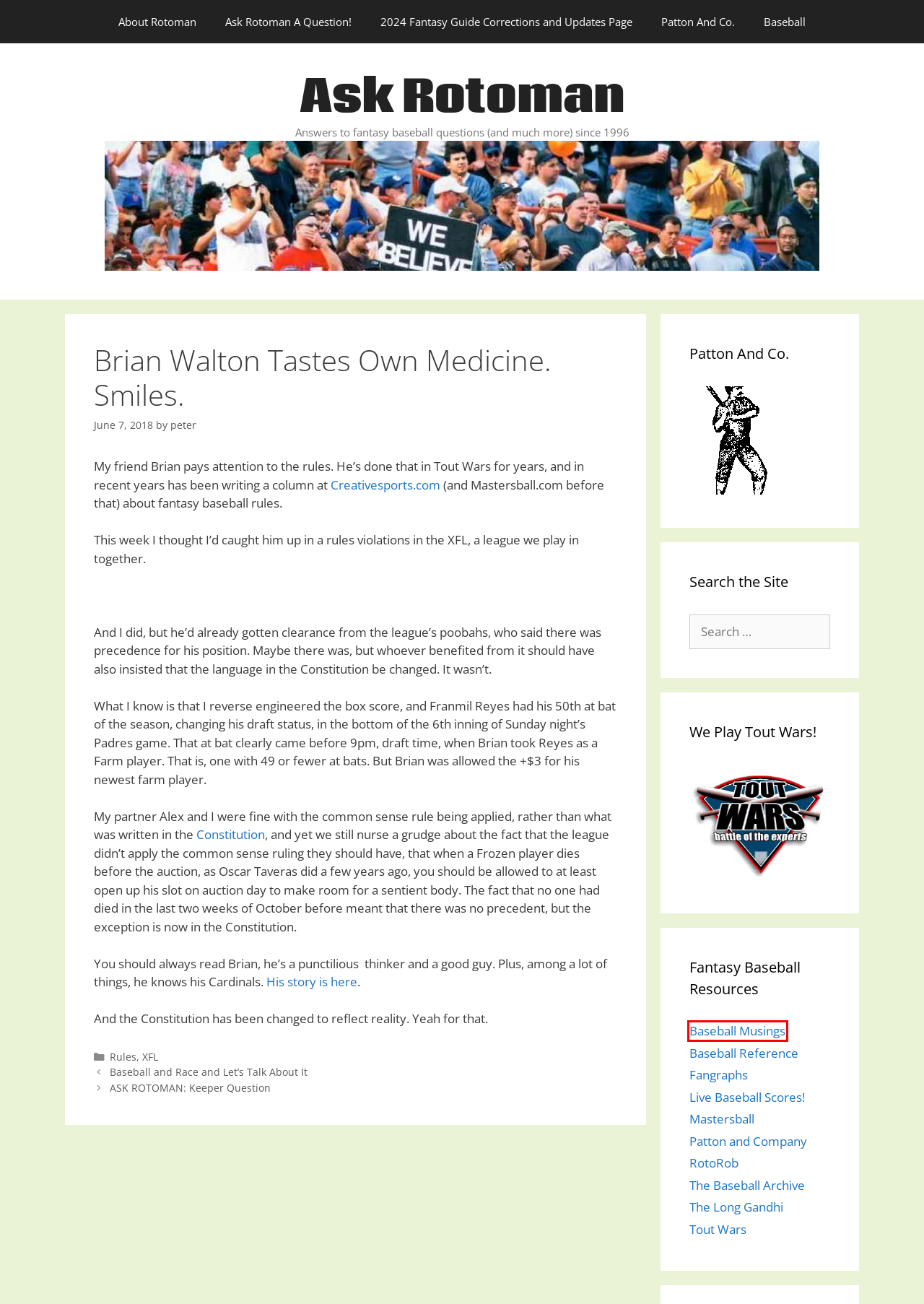Look at the given screenshot of a webpage with a red rectangle bounding box around a UI element. Pick the description that best matches the new webpage after clicking the element highlighted. The descriptions are:
A. ASK ROTOMAN: Keeper Question – Ask Rotoman
B. Rules – Ask Rotoman
C. Ask Rotoman A Question! – Ask Rotoman
D. peter – Ask Rotoman
E. baseballmusings.com | A blog about Major League Baseball
F. Creative Sports | Football & Baseball Helmet, Balls, Bats Palm Harbor
G. Mastersball
H. Baseball and Race and Let’s Talk About It – Ask Rotoman

E